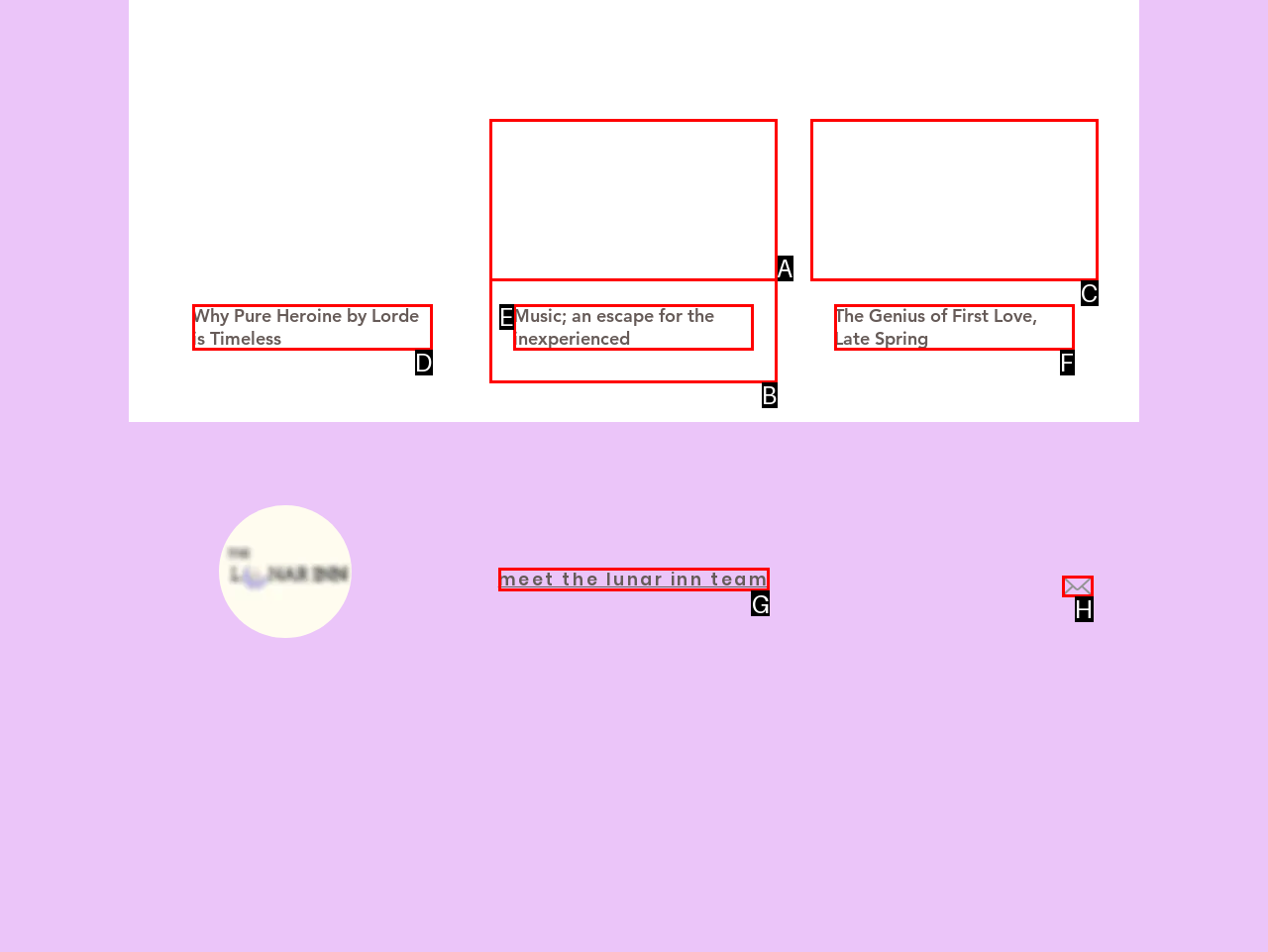Choose the letter of the UI element necessary for this task: View the Lunar Inn team page
Answer with the correct letter.

G